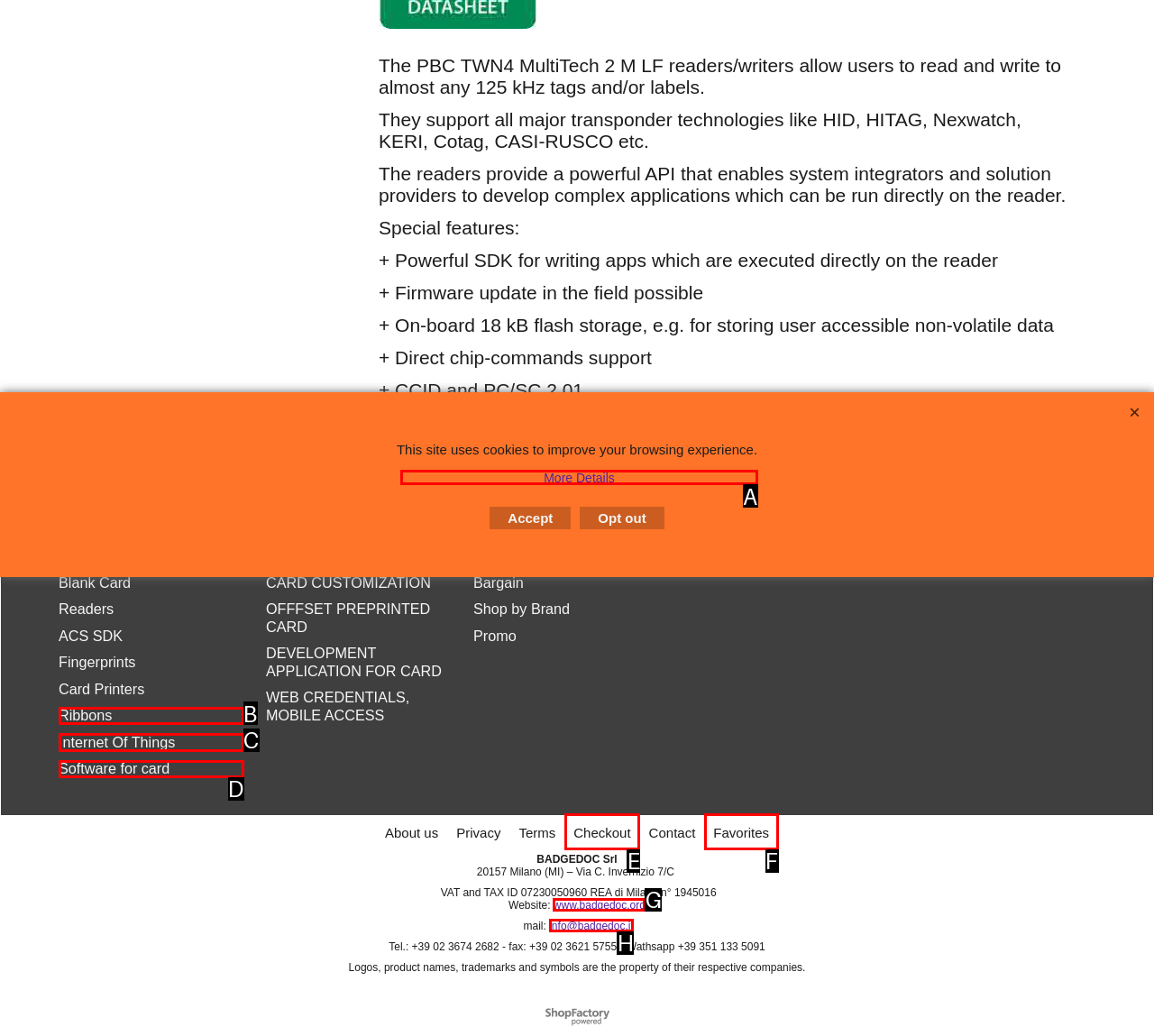Determine the option that best fits the description: Software for card
Reply with the letter of the correct option directly.

D